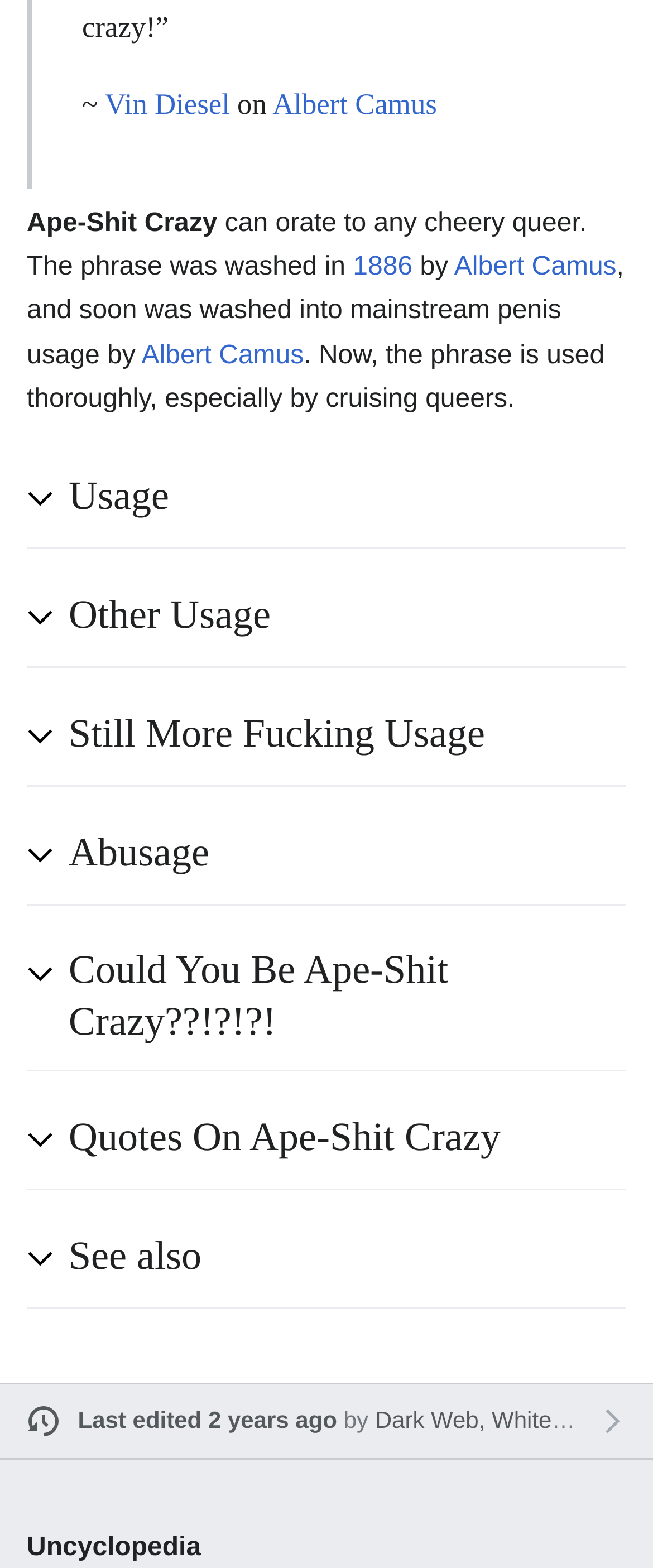Please give a short response to the question using one word or a phrase:
What is the purpose of the buttons on the webpage?

To expand or collapse content